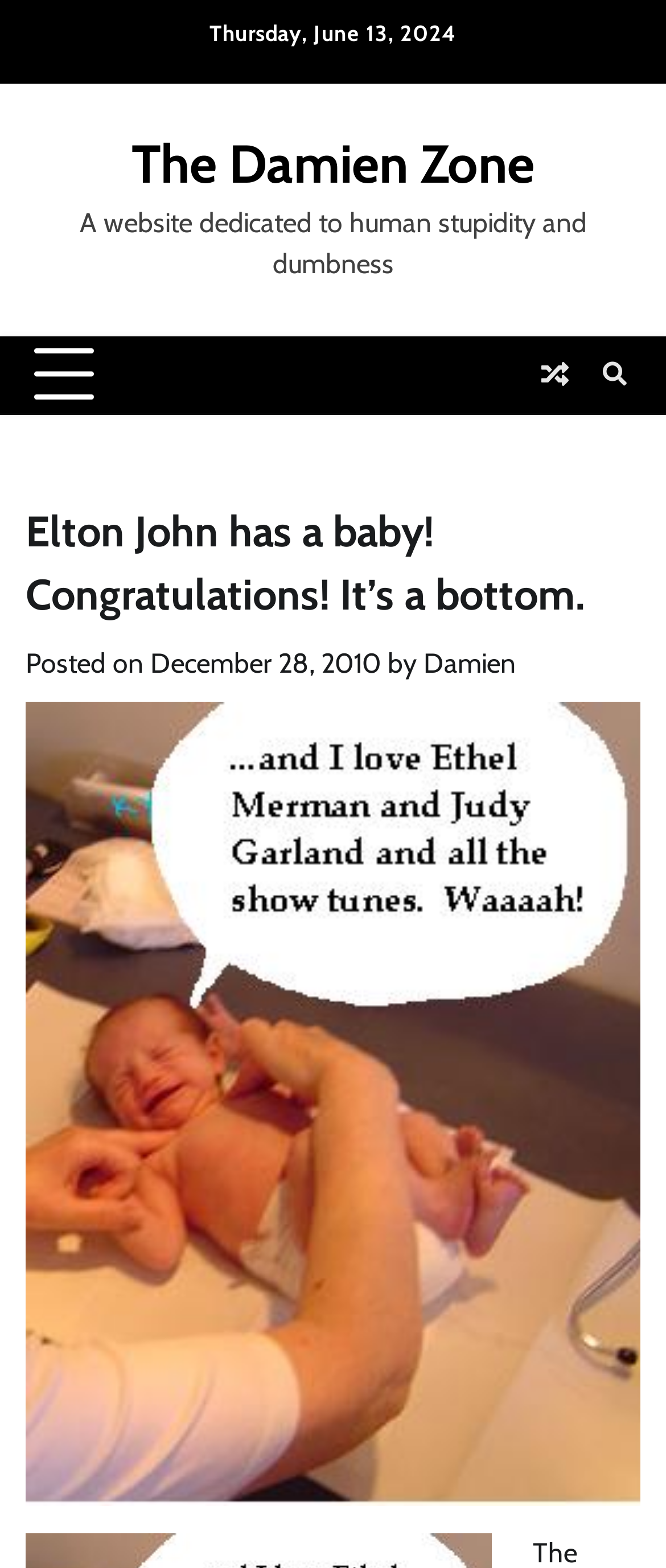What is the name of the website?
Based on the screenshot, provide your answer in one word or phrase.

The Damien Zone